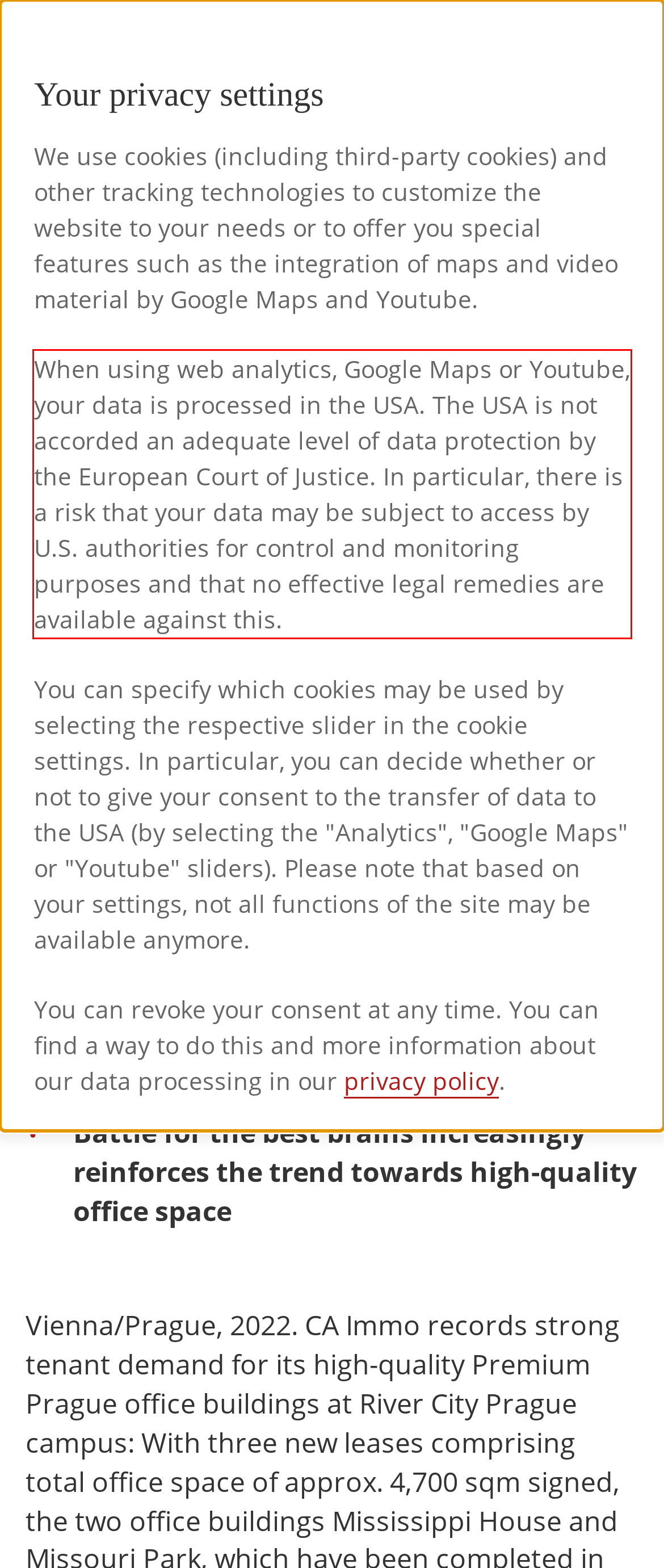You are provided with a webpage screenshot that includes a red rectangle bounding box. Extract the text content from within the bounding box using OCR.

When using web analytics, Google Maps or Youtube, your data is processed in the USA. The USA is not accorded an adequate level of data protection by the European Court of Justice. In particular, there is a risk that your data may be subject to access by U.S. authorities for control and monitoring purposes and that no effective legal remedies are available against this.